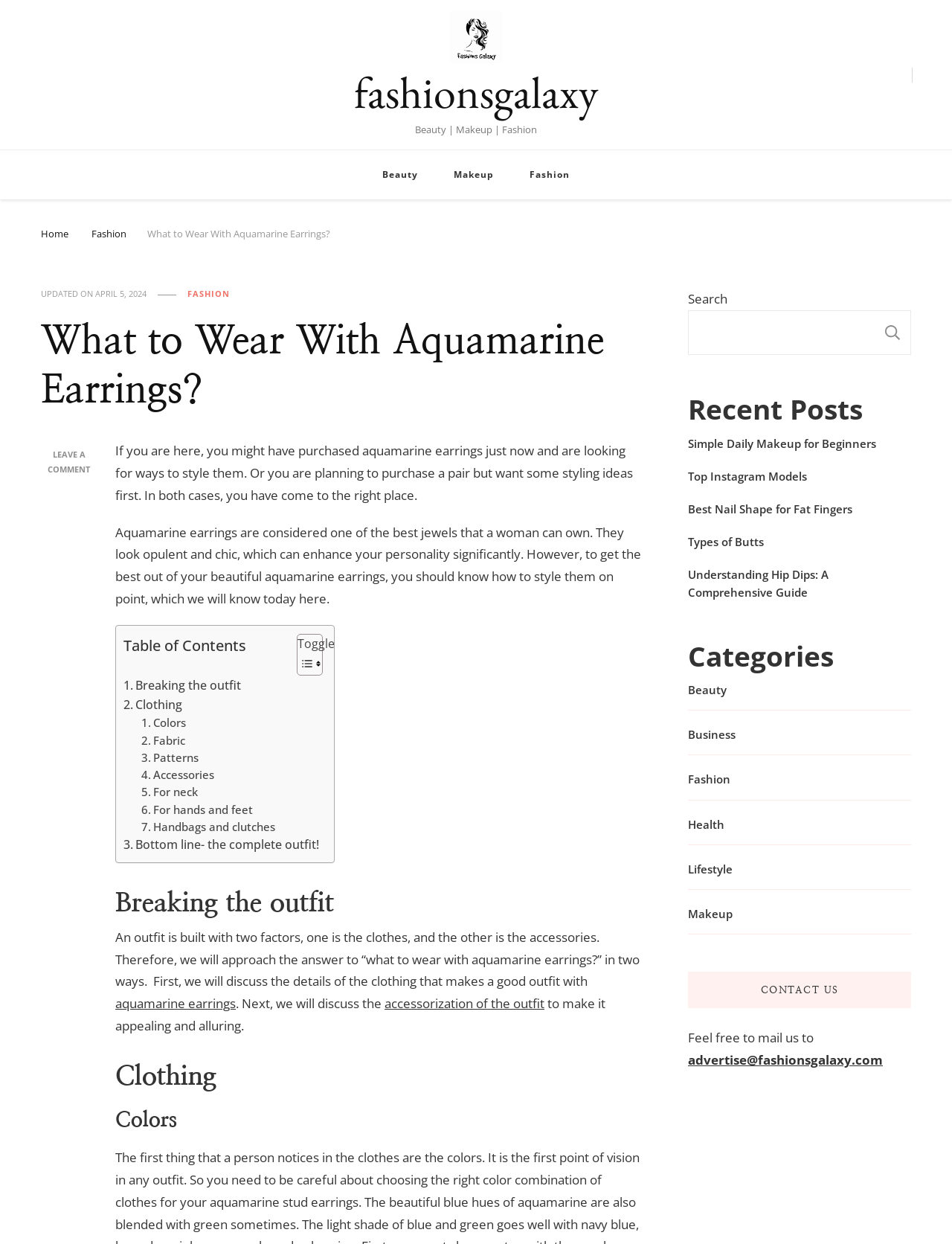Please provide a one-word or phrase answer to the question: 
What is the main topic of this webpage?

Aquamarine earrings